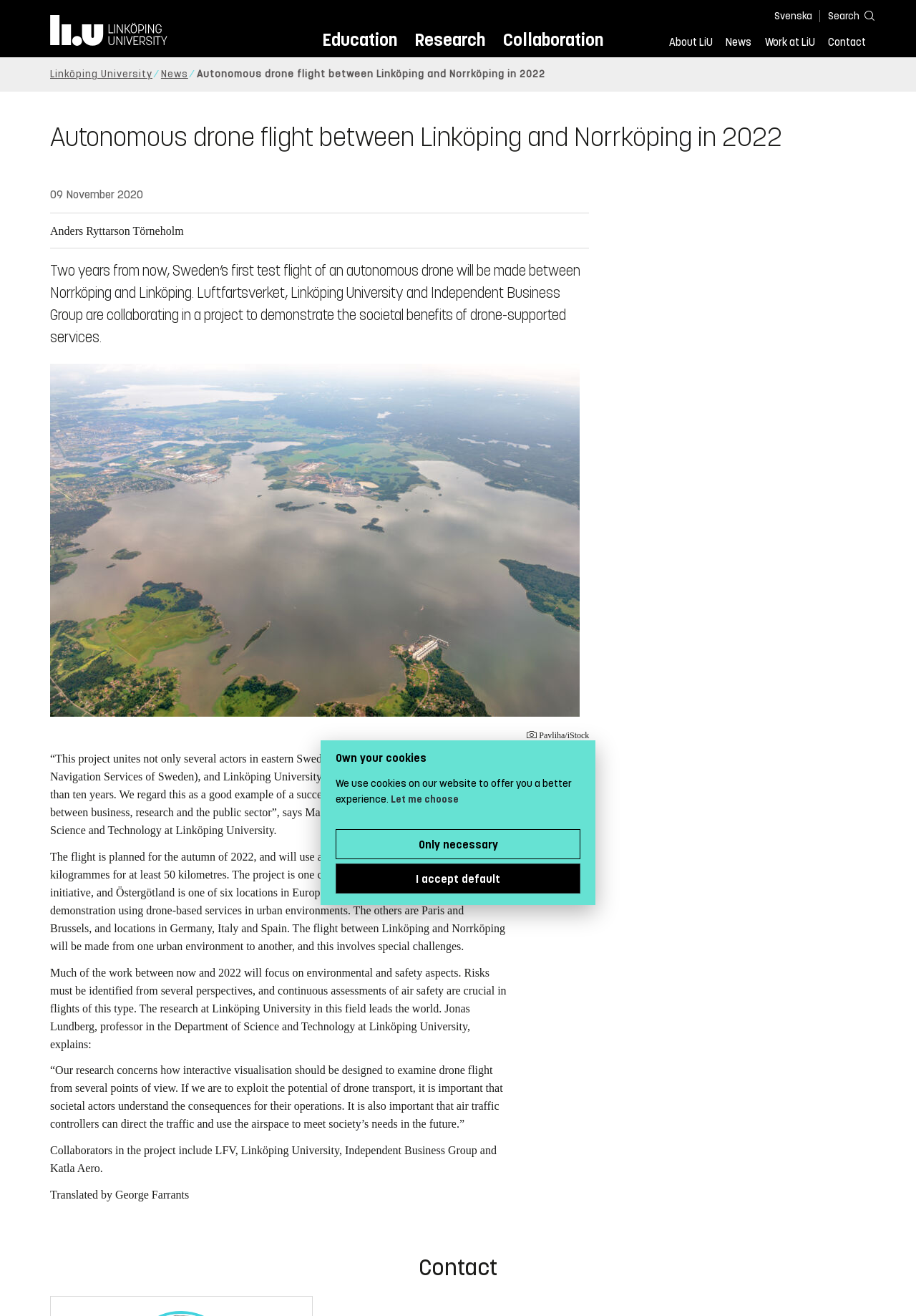Identify the bounding box coordinates for the UI element described as: "I accept default".

[0.366, 0.656, 0.634, 0.679]